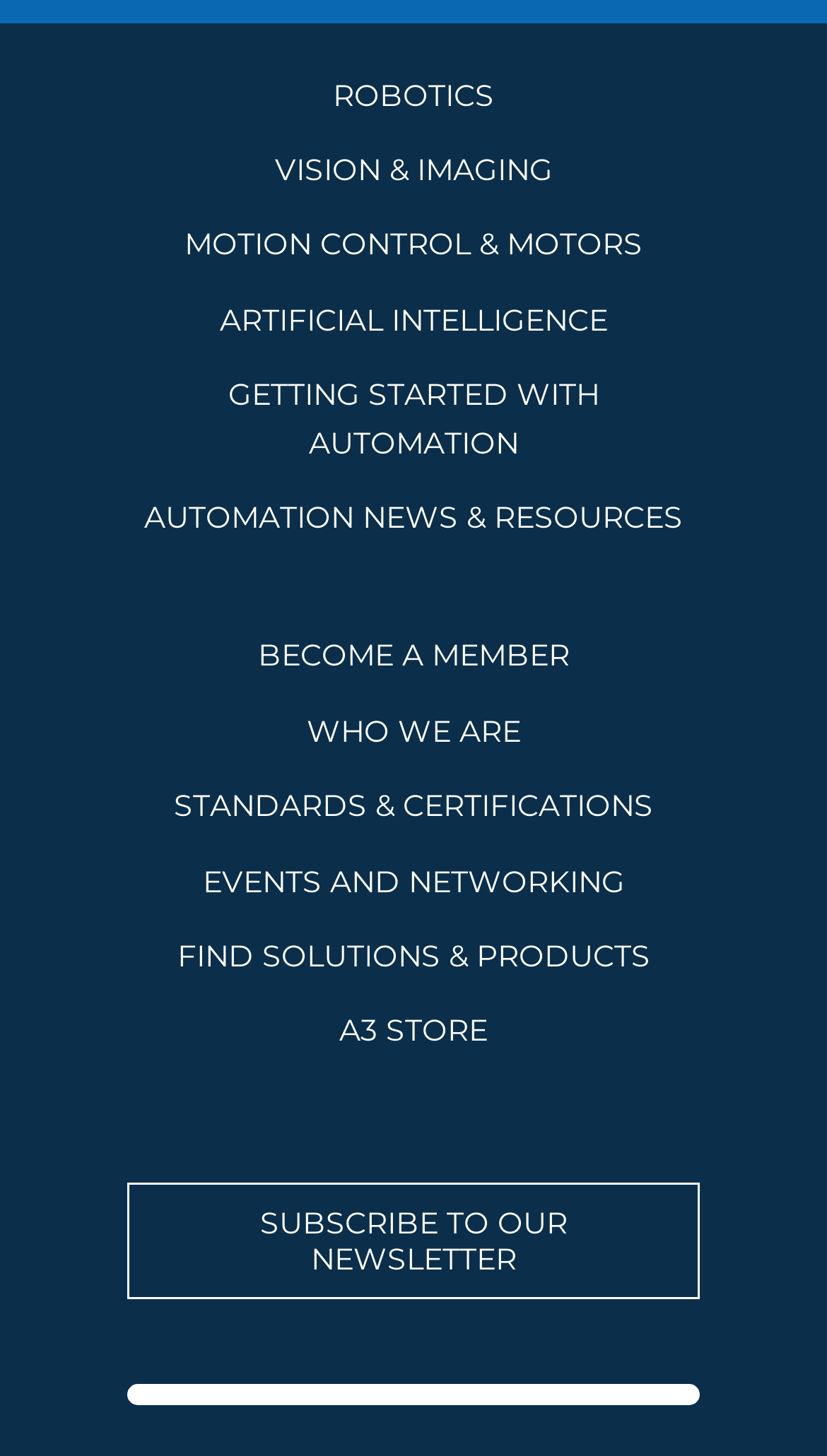Please answer the following question using a single word or phrase: 
What is the last link on the webpage?

SUBSCRIBE TO OUR NEWSLETTER